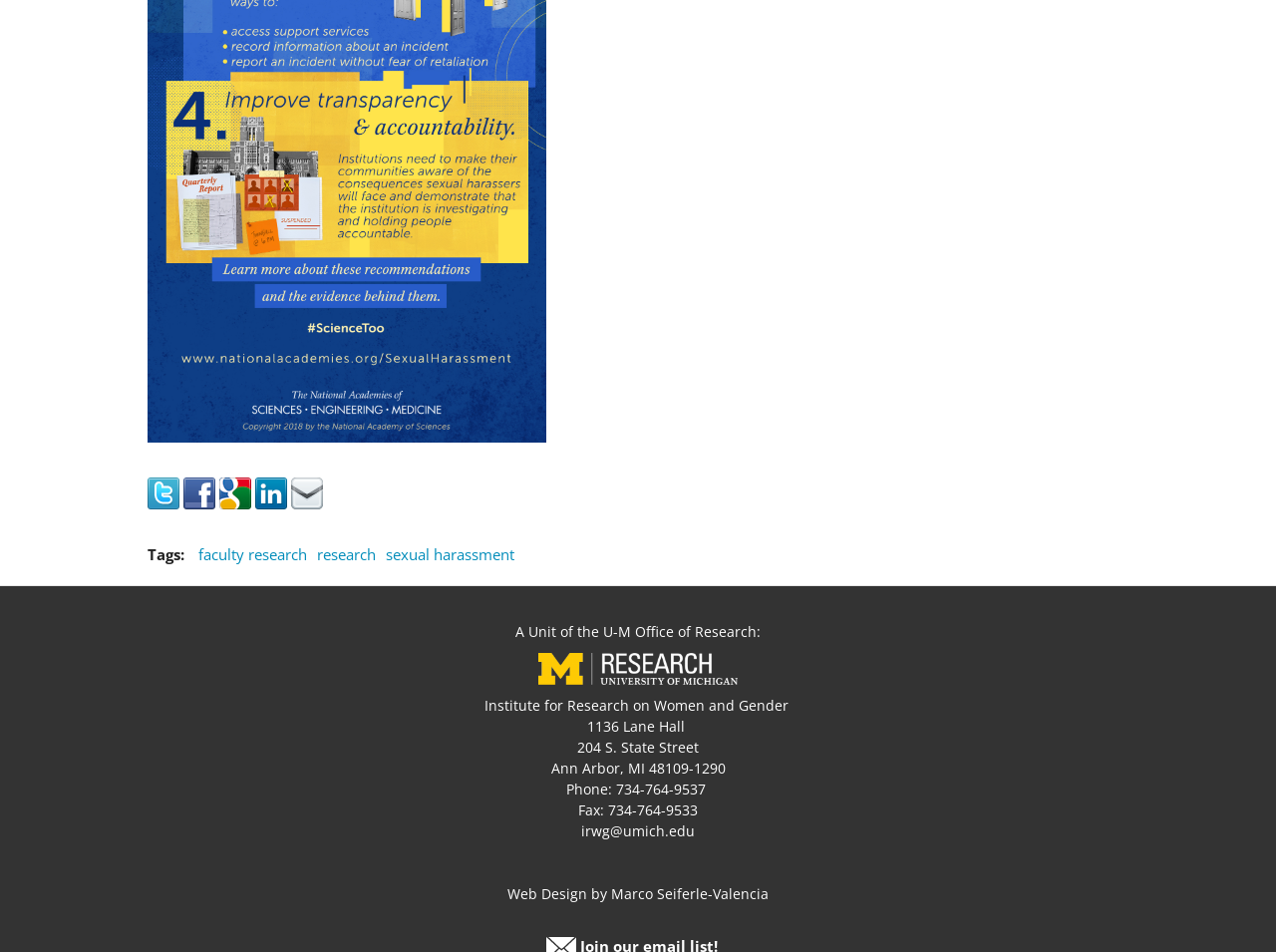Pinpoint the bounding box coordinates of the clickable area necessary to execute the following instruction: "Visit the U-M Office of Research website". The coordinates should be given as four float numbers between 0 and 1, namely [left, top, right, bottom].

[0.422, 0.69, 0.578, 0.711]